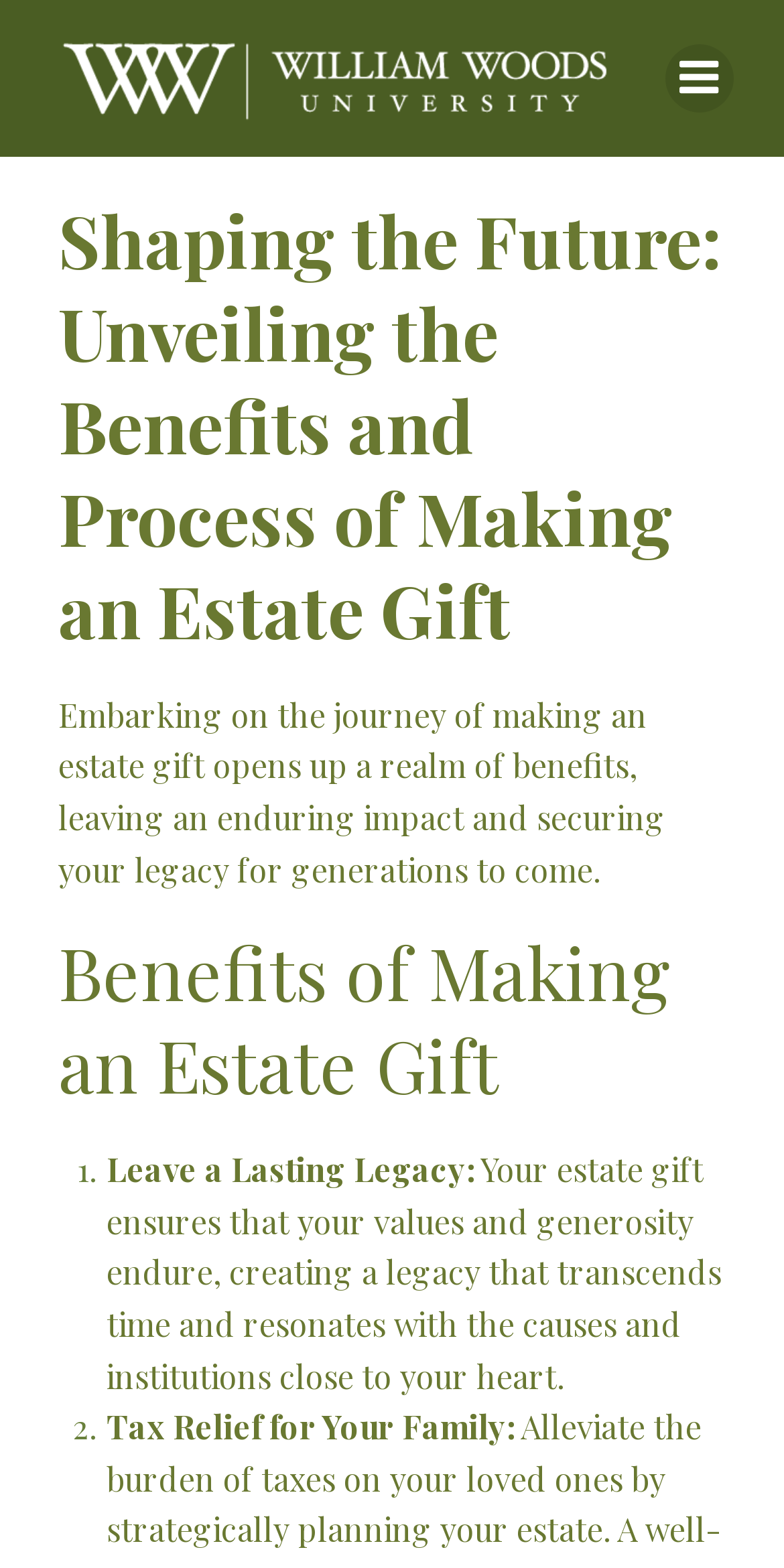Create a detailed summary of the webpage's content and design.

The webpage is about Legacy Giving at William Woods University. At the top left, there is a link with no text. To the right of this link, there is another link labeled "Menu" accompanied by a small image. 

Below these links, a prominent heading reads "Shaping the Future: Unveiling the Benefits and Process of Making an Estate Gift". This heading spans almost the entire width of the page. 

Underneath the heading, a paragraph of text explains the benefits of making an estate gift, stating that it leaves an enduring impact and secures one's legacy for generations to come. 

Further down, another heading appears, titled "Benefits of Making an Estate Gift". Below this heading, there are three sections of text. The first section is titled "Leave a Lasting Legacy" and explains how an estate gift ensures that one's values and generosity endure. The second section, "Tax Relief for Your Family", discusses the tax benefits of making an estate gift.